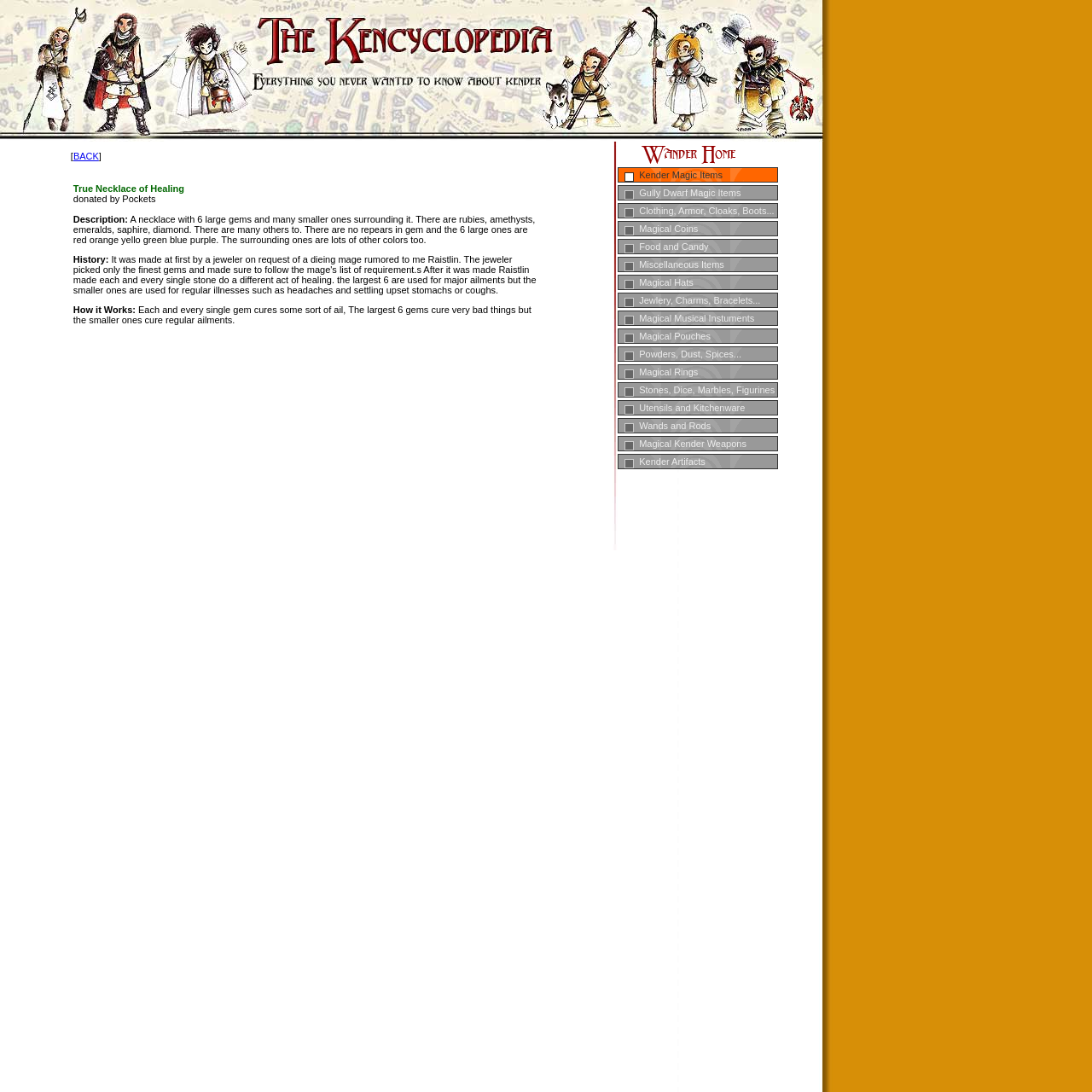What is the purpose of the largest 6 gems in the necklace?
Refer to the image and offer an in-depth and detailed answer to the question.

According to the webpage, the largest 6 gems in the necklace are used to cure very bad things, which implies that they are used to cure major ailments.